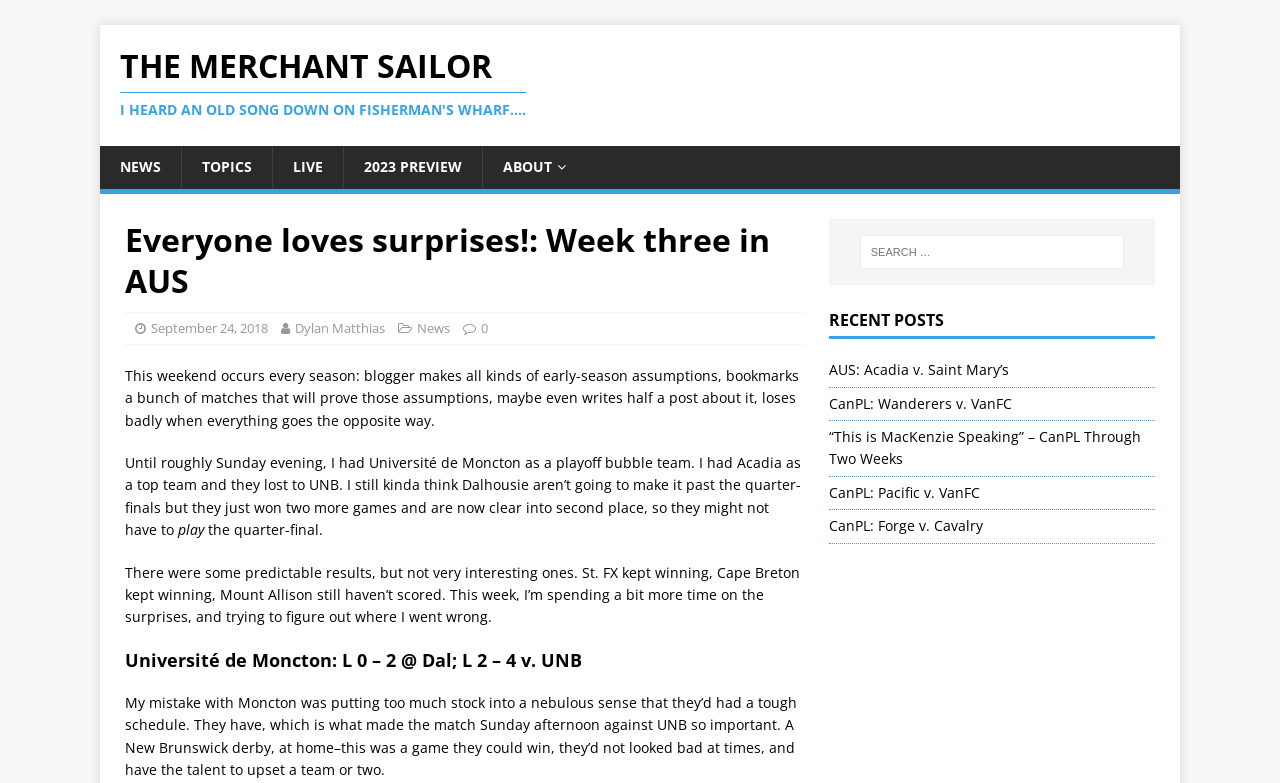Answer the following inquiry with a single word or phrase:
What is the author's name of the current post?

Dylan Matthias